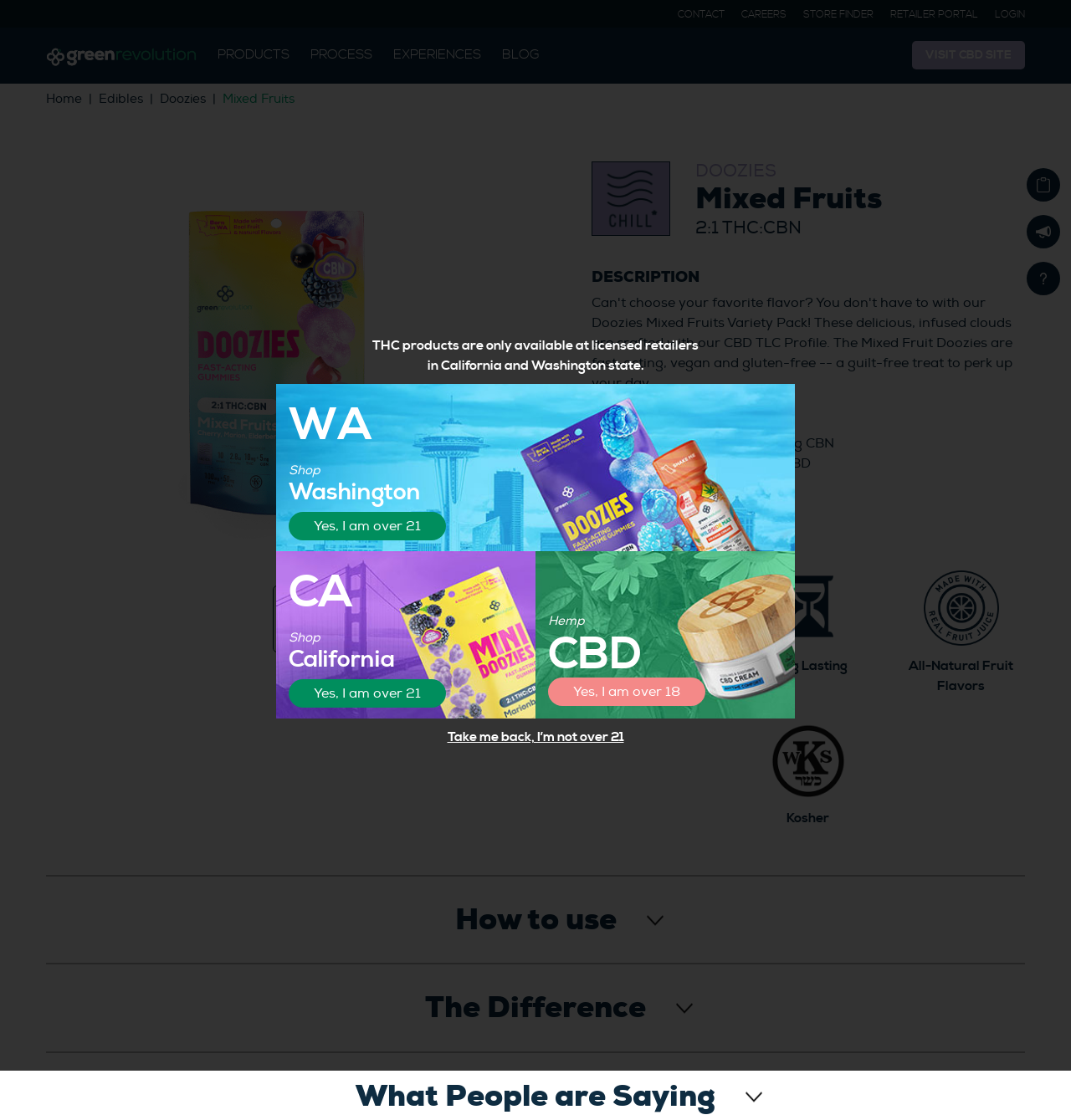Based on the provided description, "How to use", find the bounding box of the corresponding UI element in the screenshot.

[0.425, 0.804, 0.575, 0.838]